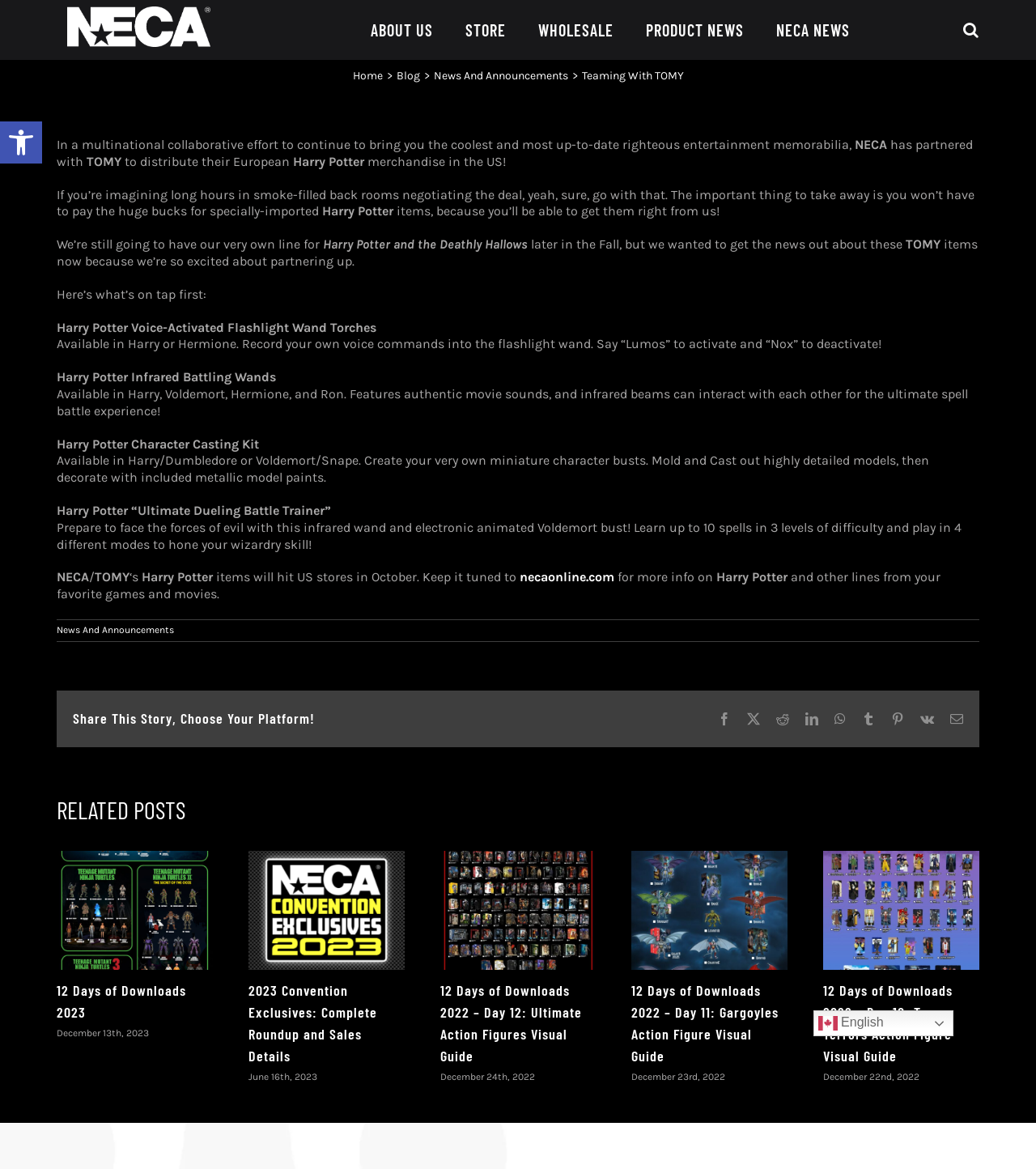Determine the bounding box coordinates of the UI element that matches the following description: "Staff Directory". The coordinates should be four float numbers between 0 and 1 in the format [left, top, right, bottom].

None